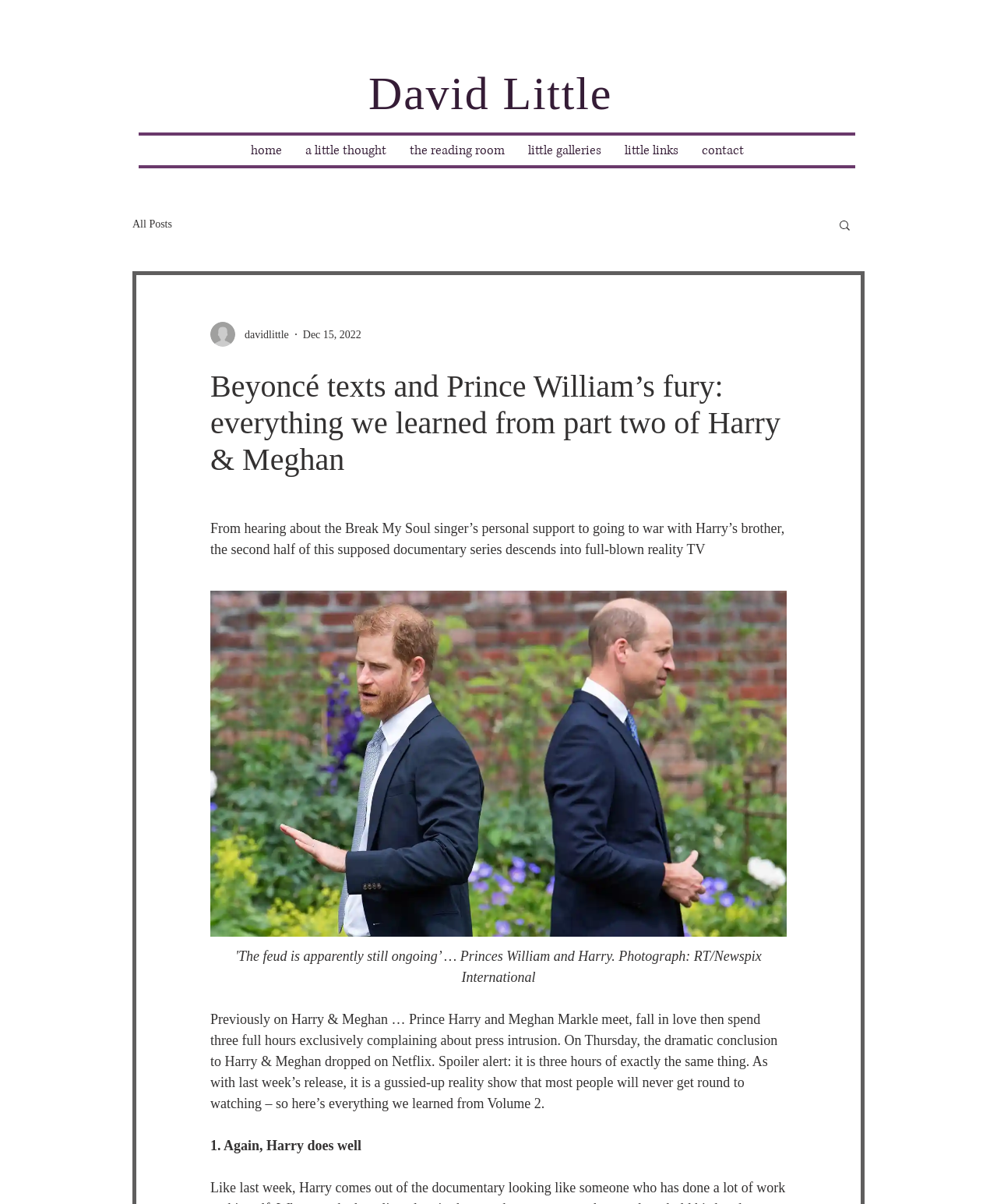Extract the bounding box coordinates of the UI element described by: "davidlittle". The coordinates should include four float numbers ranging from 0 to 1, e.g., [left, top, right, bottom].

[0.211, 0.267, 0.29, 0.288]